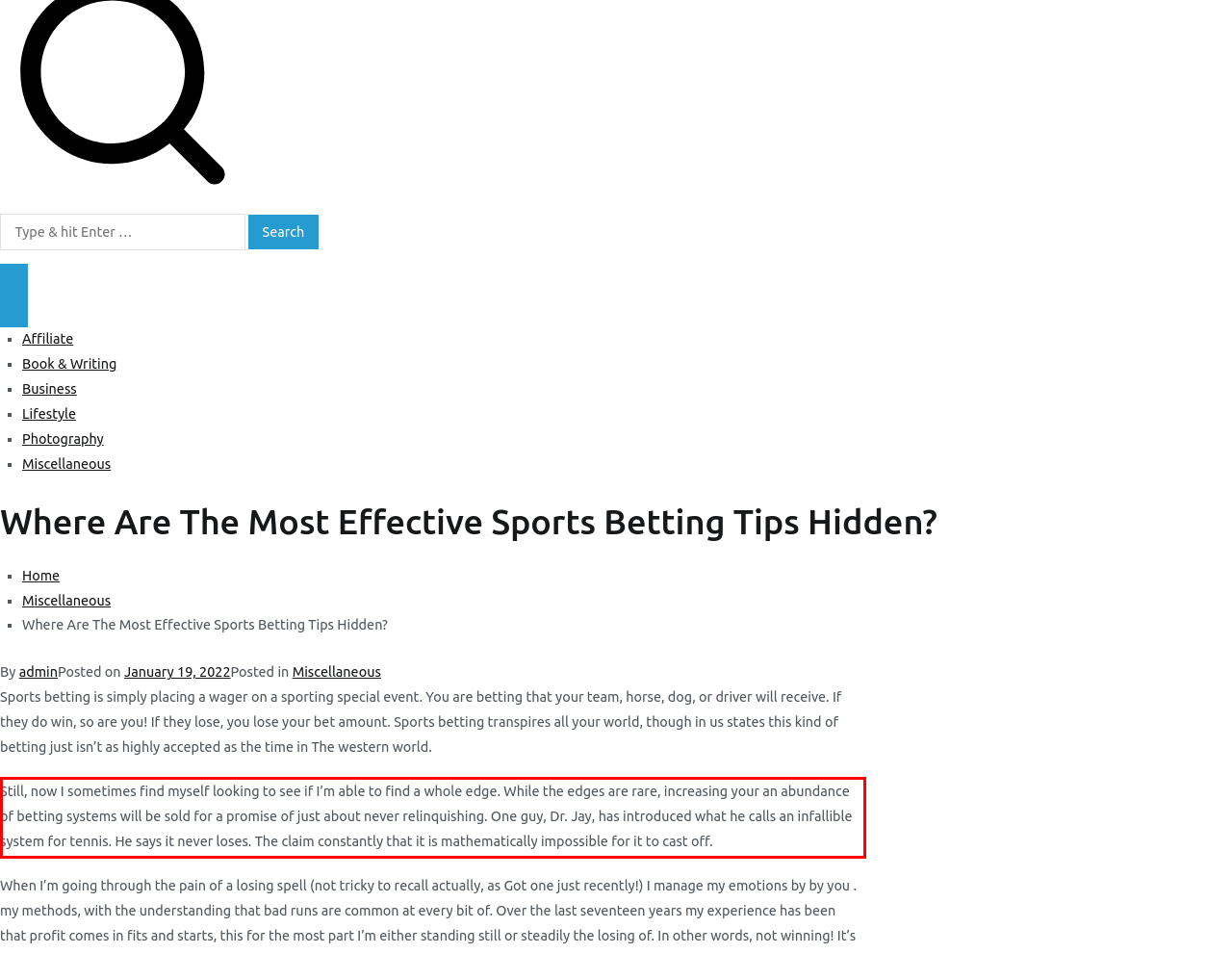There is a screenshot of a webpage with a red bounding box around a UI element. Please use OCR to extract the text within the red bounding box.

Still, now I sometimes find myself looking to see if I’m able to find a whole edge. While the edges are rare, increasing your an abundance of betting systems will be sold for a promise of just about never relinquishing. One guy, Dr. Jay, has introduced what he calls an infallible system for tennis. He says it never loses. The claim constantly that it is mathematically impossible for it to cast off.